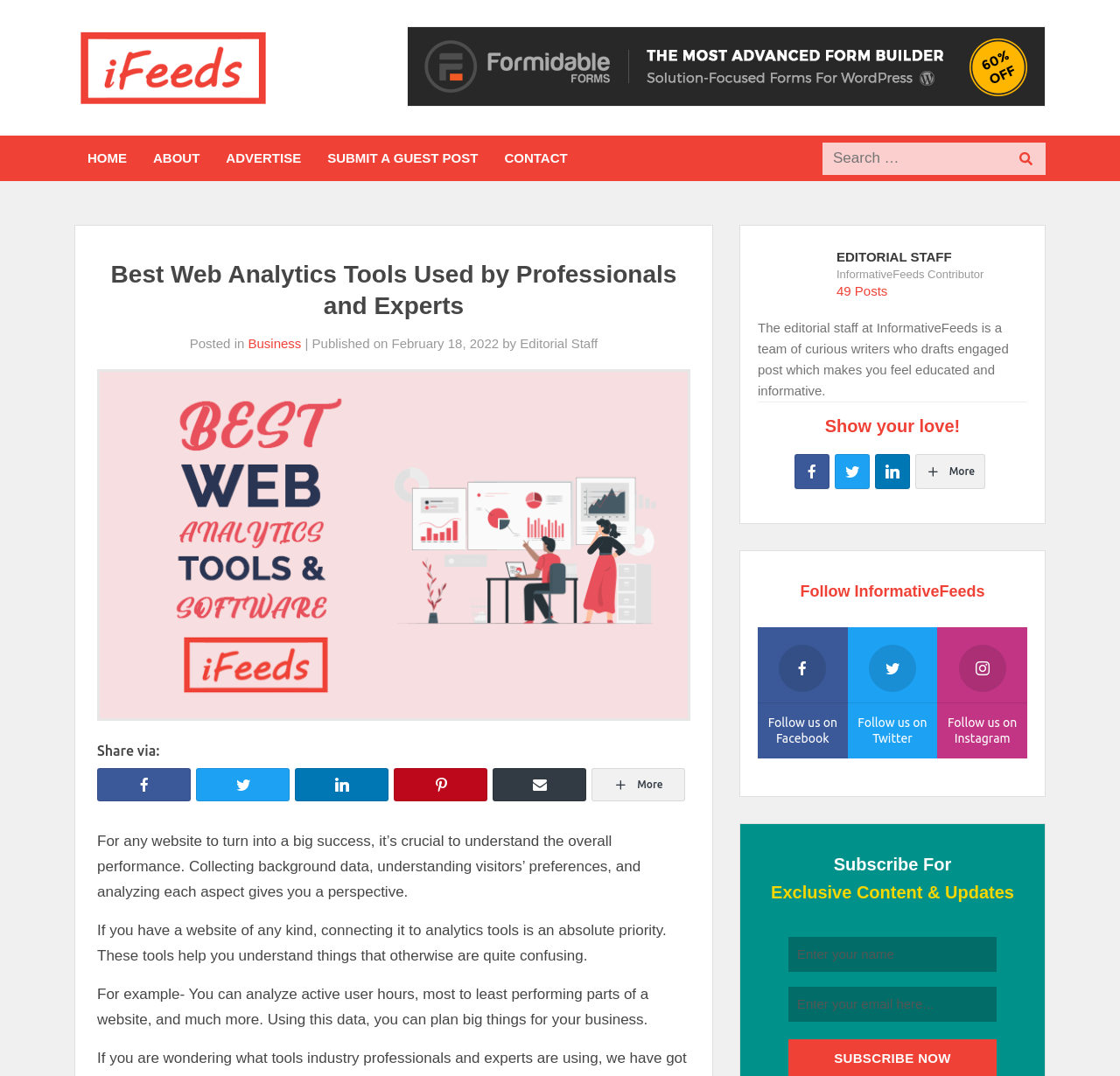Please identify the bounding box coordinates of the area I need to click to accomplish the following instruction: "Click the HOME link".

[0.066, 0.126, 0.125, 0.168]